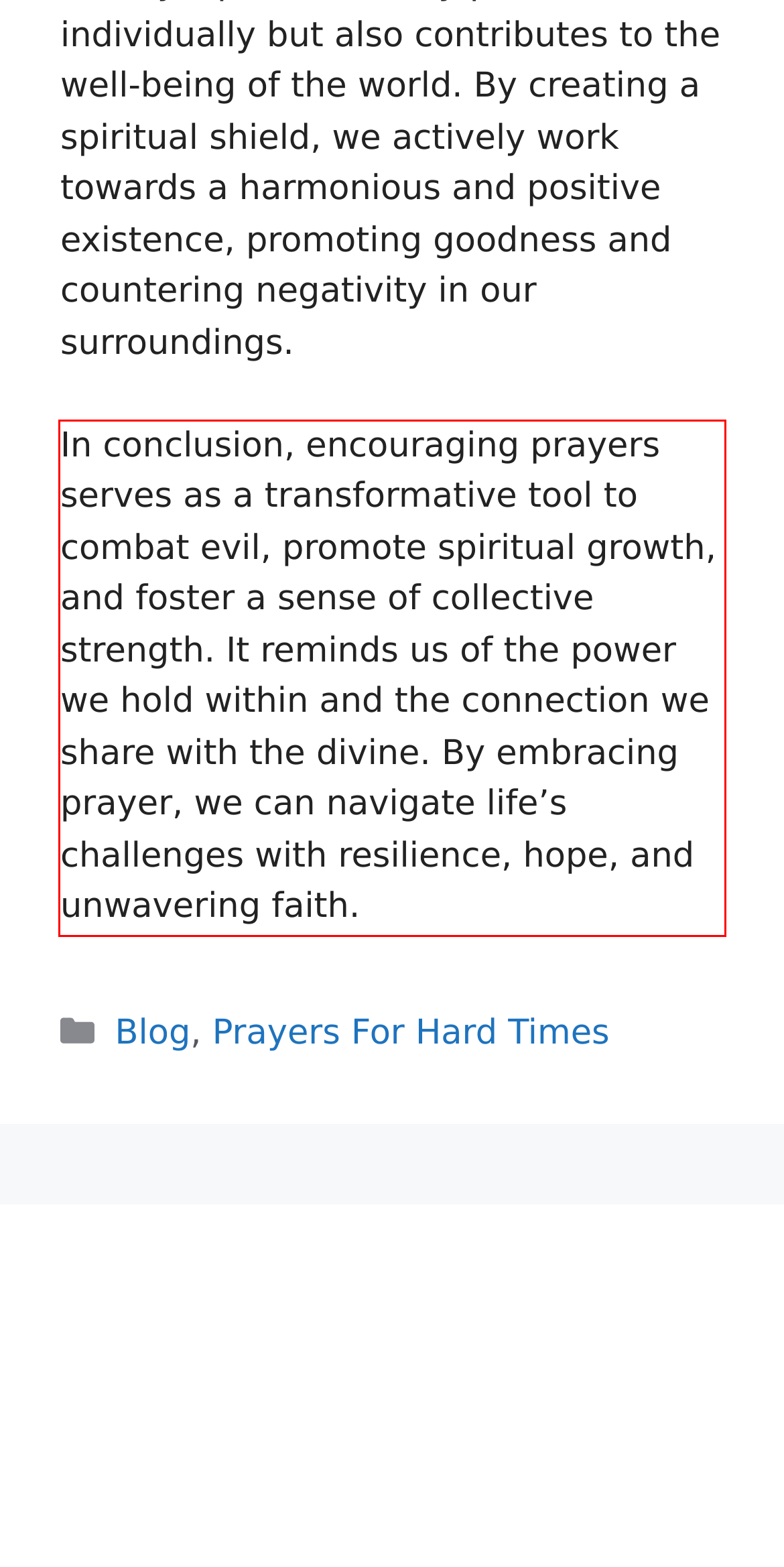You have a screenshot with a red rectangle around a UI element. Recognize and extract the text within this red bounding box using OCR.

In conclusion, encouraging prayers serves as a transformative tool to combat evil, promote spiritual growth, and foster a sense of collective strength. It reminds us of the power we hold within and the connection we share with the divine. By embracing prayer, we can navigate life’s challenges with resilience, hope, and unwavering faith.